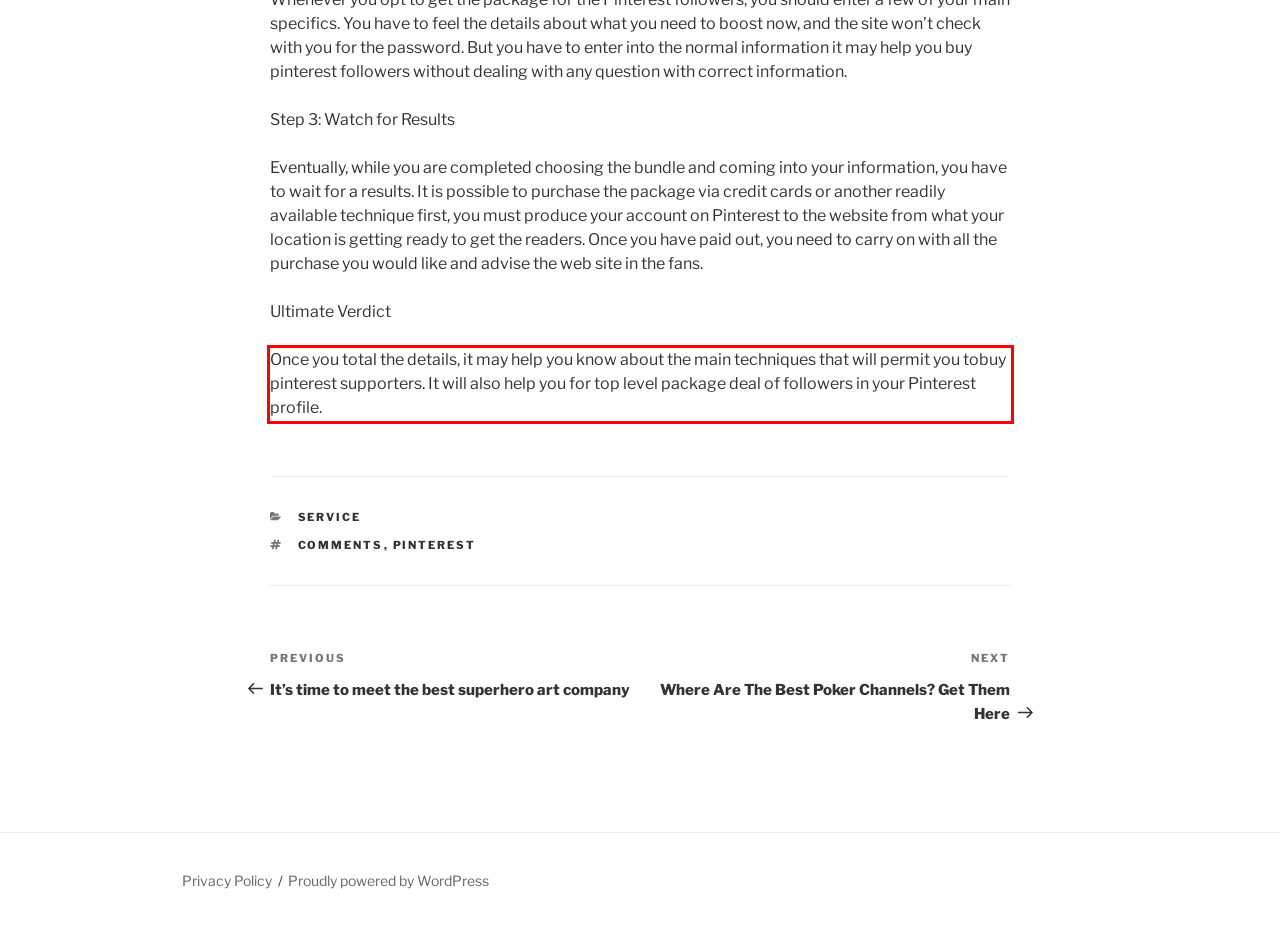Given the screenshot of a webpage, identify the red rectangle bounding box and recognize the text content inside it, generating the extracted text.

Once you total the details, it may help you know about the main techniques that will permit you tobuy pinterest supporters. It will also help you for top level package deal of followers in your Pinterest profile.